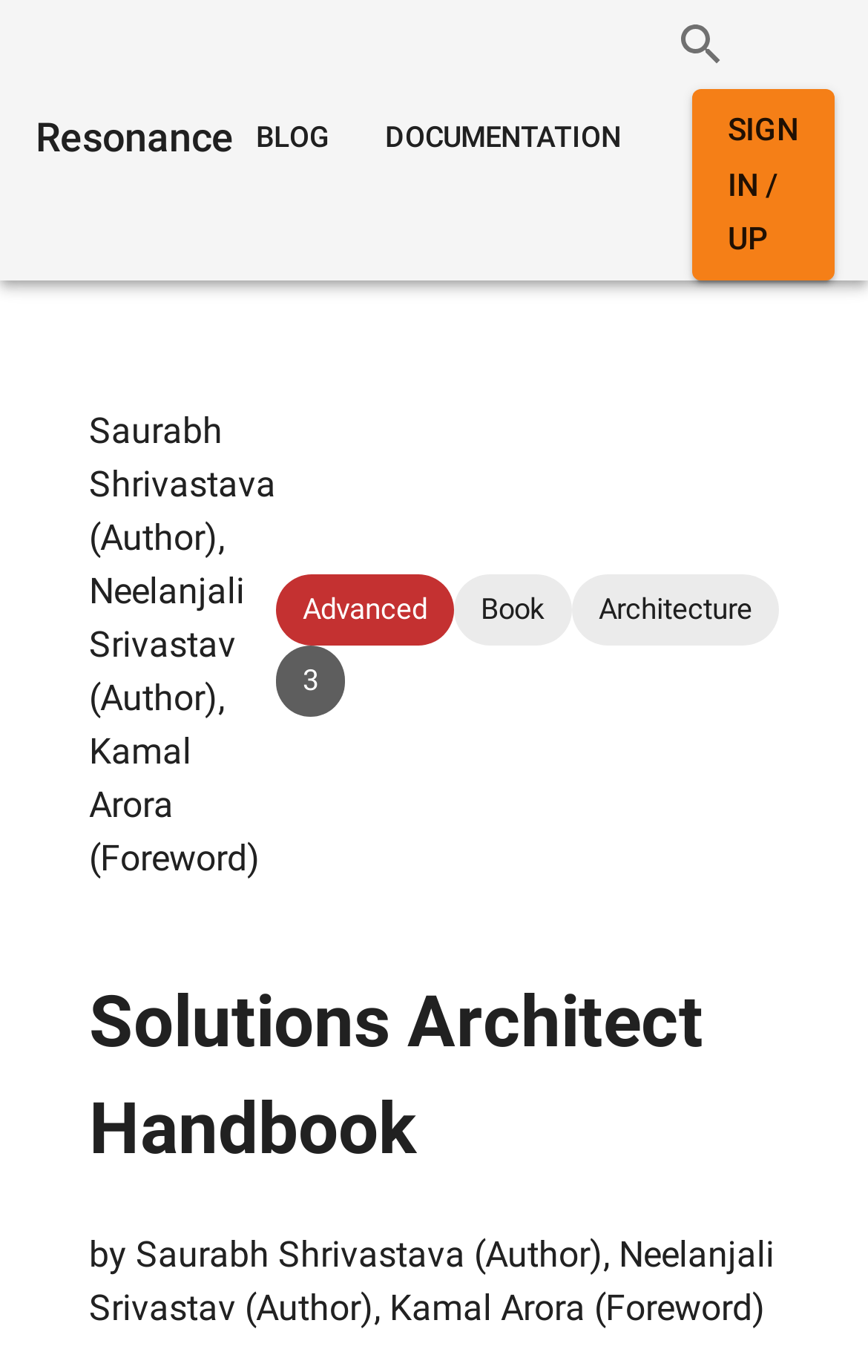Write an extensive caption that covers every aspect of the webpage.

The webpage is about the "Solutions Architect Handbook" and appears to be a book or resource page. At the top, there is a heading "Resonance" followed by a group of navigation elements, including a "BLOG" button and a "DOCUMENTATION" link. To the right of these elements, there is a "Search" link and a button with no text. Further to the right, there is a "SIGN IN / UP" link.

Below the navigation elements, there are several lines of text that describe the book. The authors, Saurabh Shrivastava and Neelanjali Srivastav, are mentioned, along with the foreword author, Kamal Arora. The book is described as "Advanced" and categorized as a "Book" on "Architecture". There is also a rating or version number, "3".

The main heading "Solutions Architect Handbook" is located near the bottom of the page, with a link to the same title below it. The authors are mentioned again in a paragraph of text below the heading. Overall, the page appears to be a summary or landing page for the "Solutions Architect Handbook" resource.